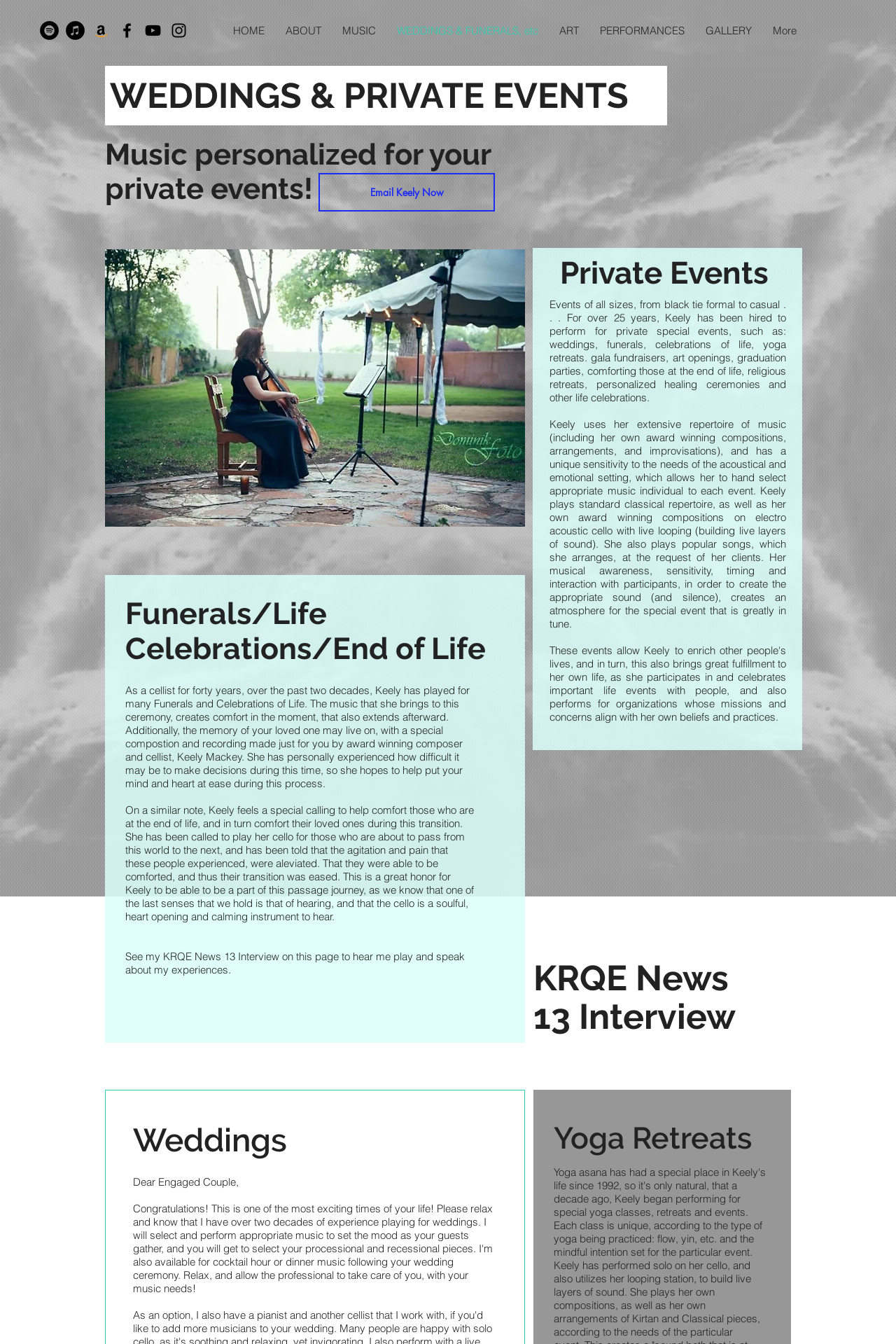What is unique about Keely's music selection for events?
Please provide a single word or phrase based on the screenshot.

Hand-selected